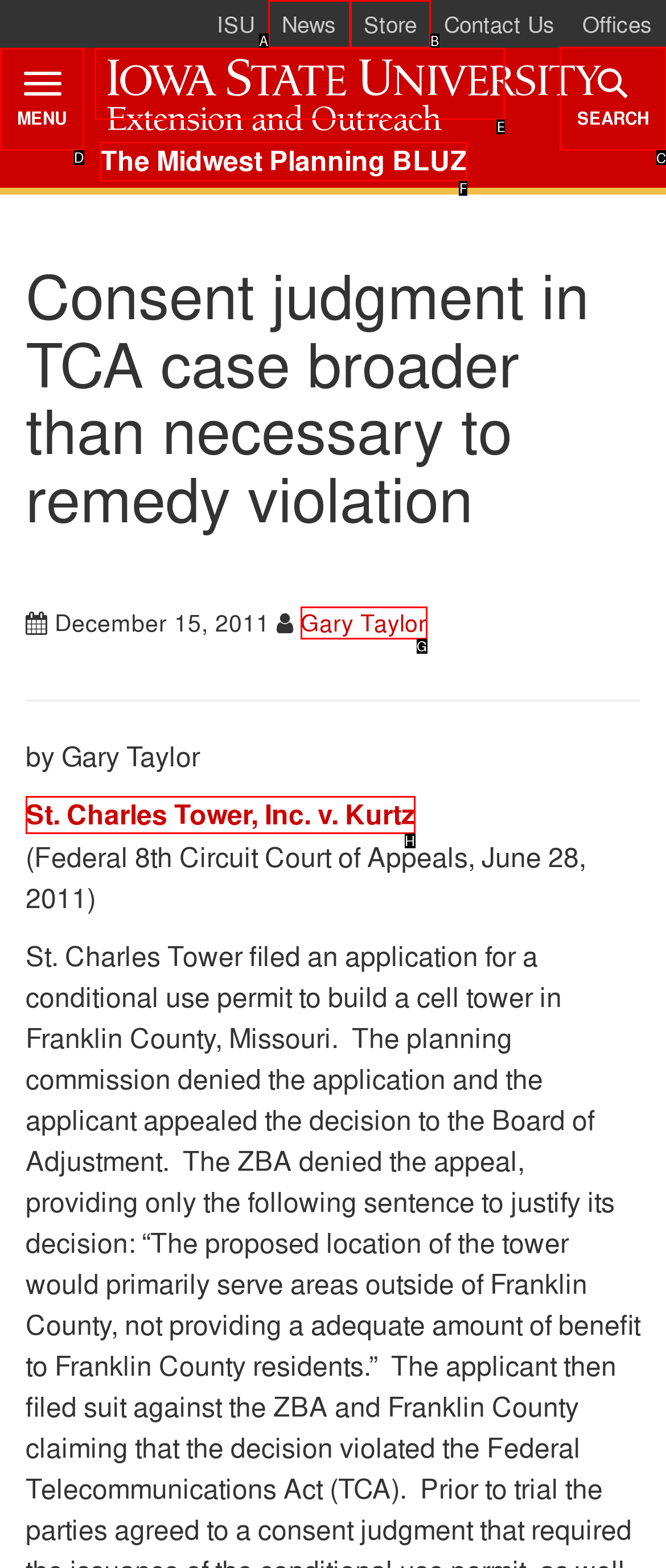Determine which option should be clicked to carry out this task: search something
State the letter of the correct choice from the provided options.

C